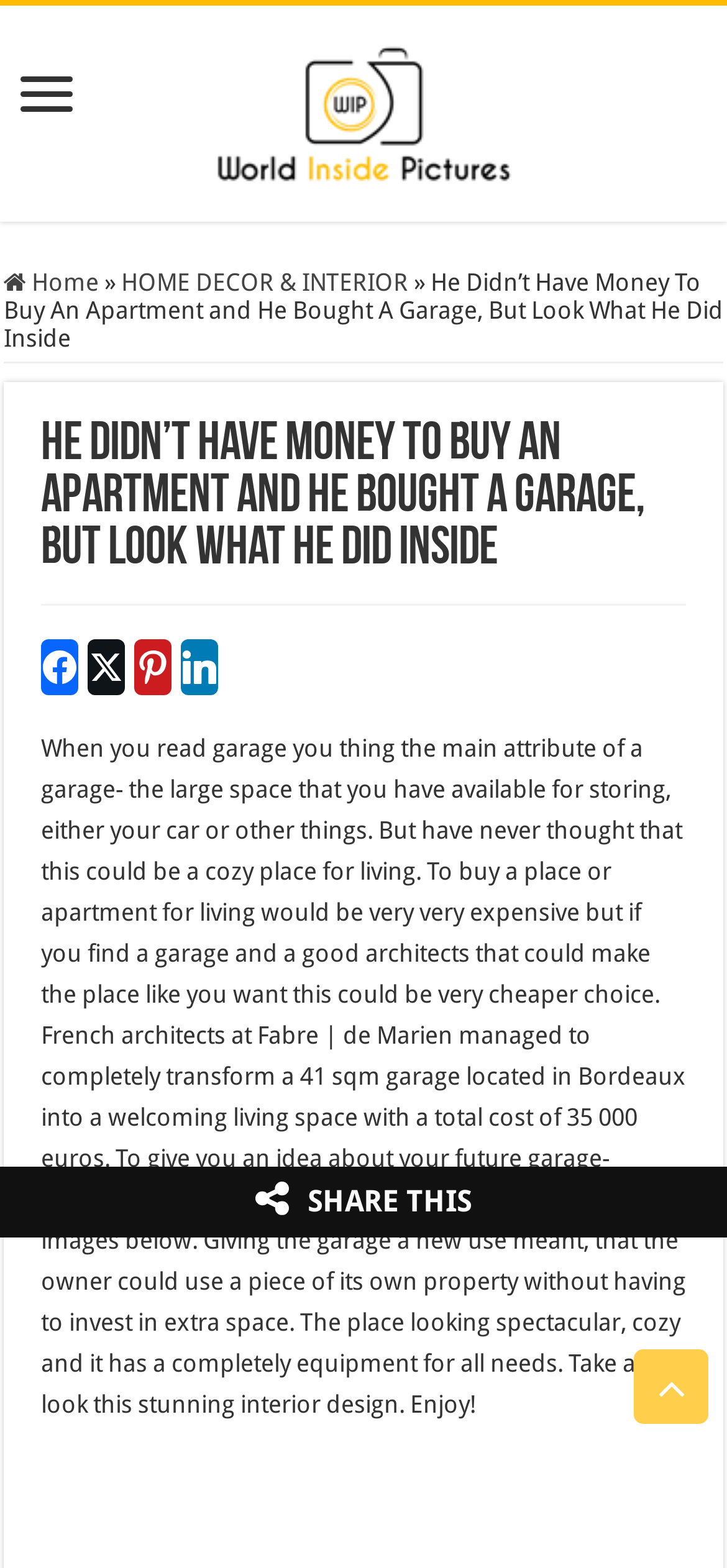Can you find the bounding box coordinates for the element to click on to achieve the instruction: "Scroll to top"?

[0.872, 0.861, 0.974, 0.908]